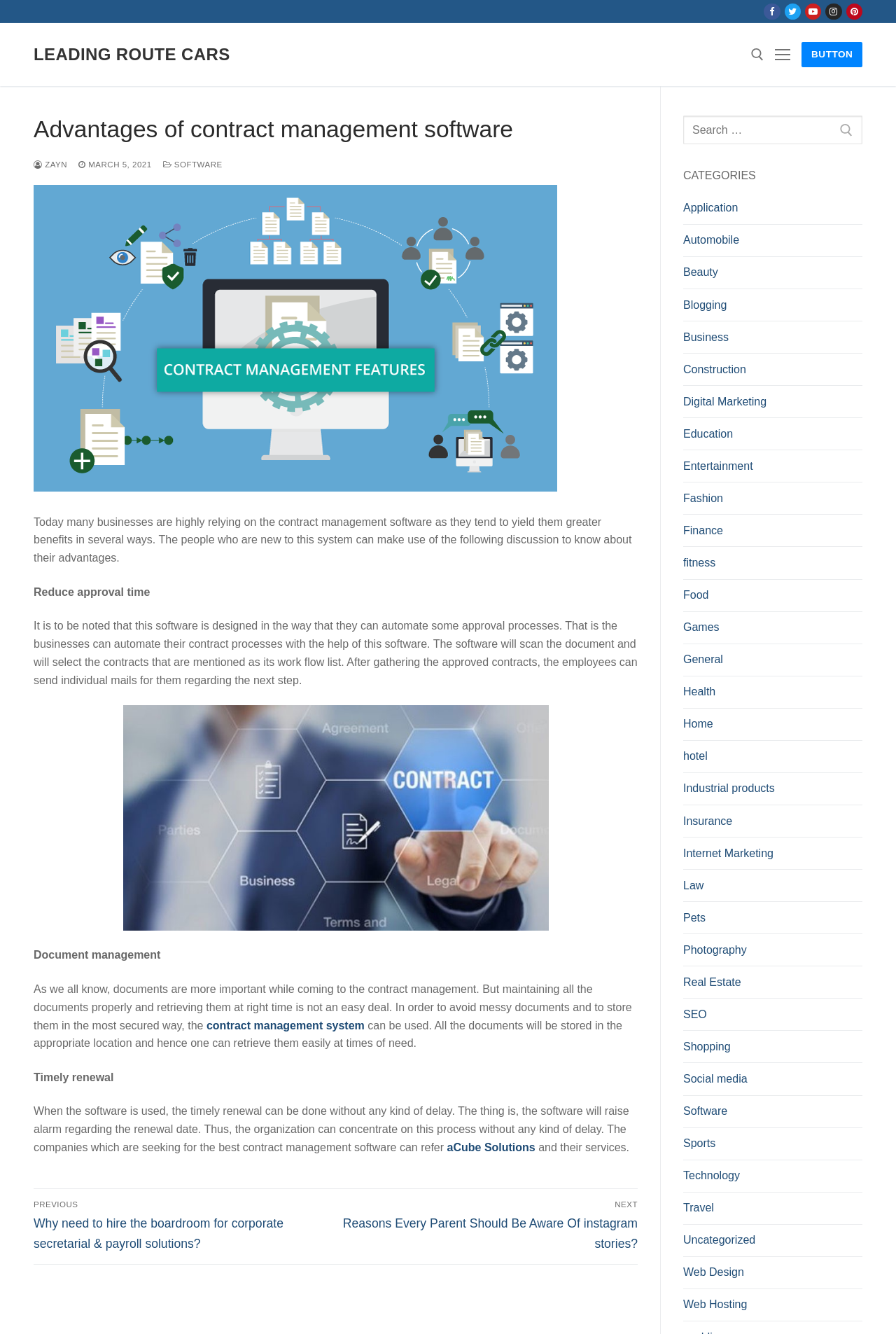Carefully examine the image and provide an in-depth answer to the question: What is the social media platform with the icon ''?

I found the social media platform with the icon '' by looking at the links in the top right corner of the webpage. The link with the '' icon has the text 'Twitter' next to it, so I concluded that the social media platform with this icon is Twitter.